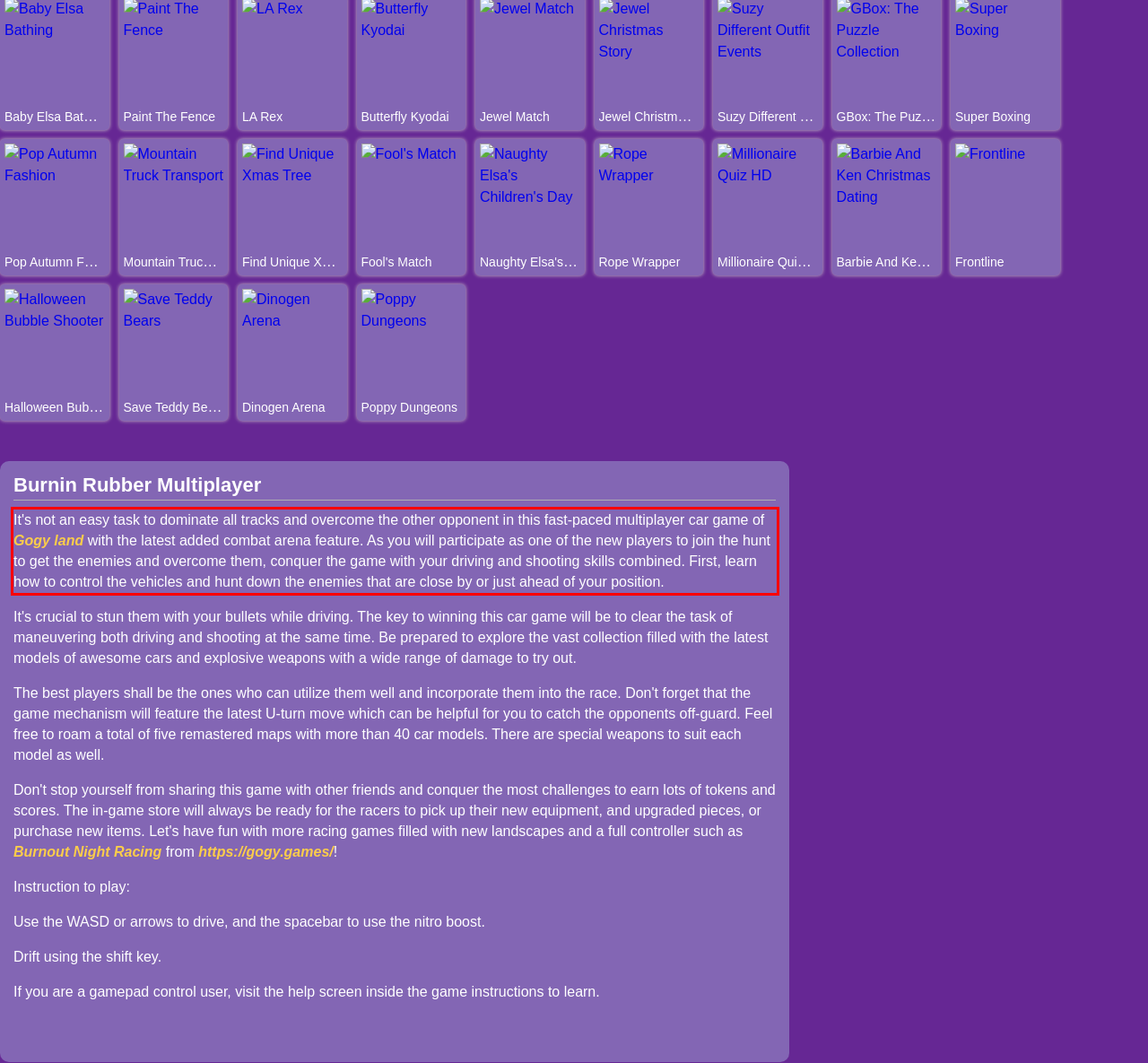Analyze the screenshot of a webpage where a red rectangle is bounding a UI element. Extract and generate the text content within this red bounding box.

It's not an easy task to dominate all tracks and overcome the other opponent in this fast-paced multiplayer car game of Gogy land with the latest added combat arena feature. As you will participate as one of the new players to join the hunt to get the enemies and overcome them, conquer the game with your driving and shooting skills combined. First, learn how to control the vehicles and hunt down the enemies that are close by or just ahead of your position.